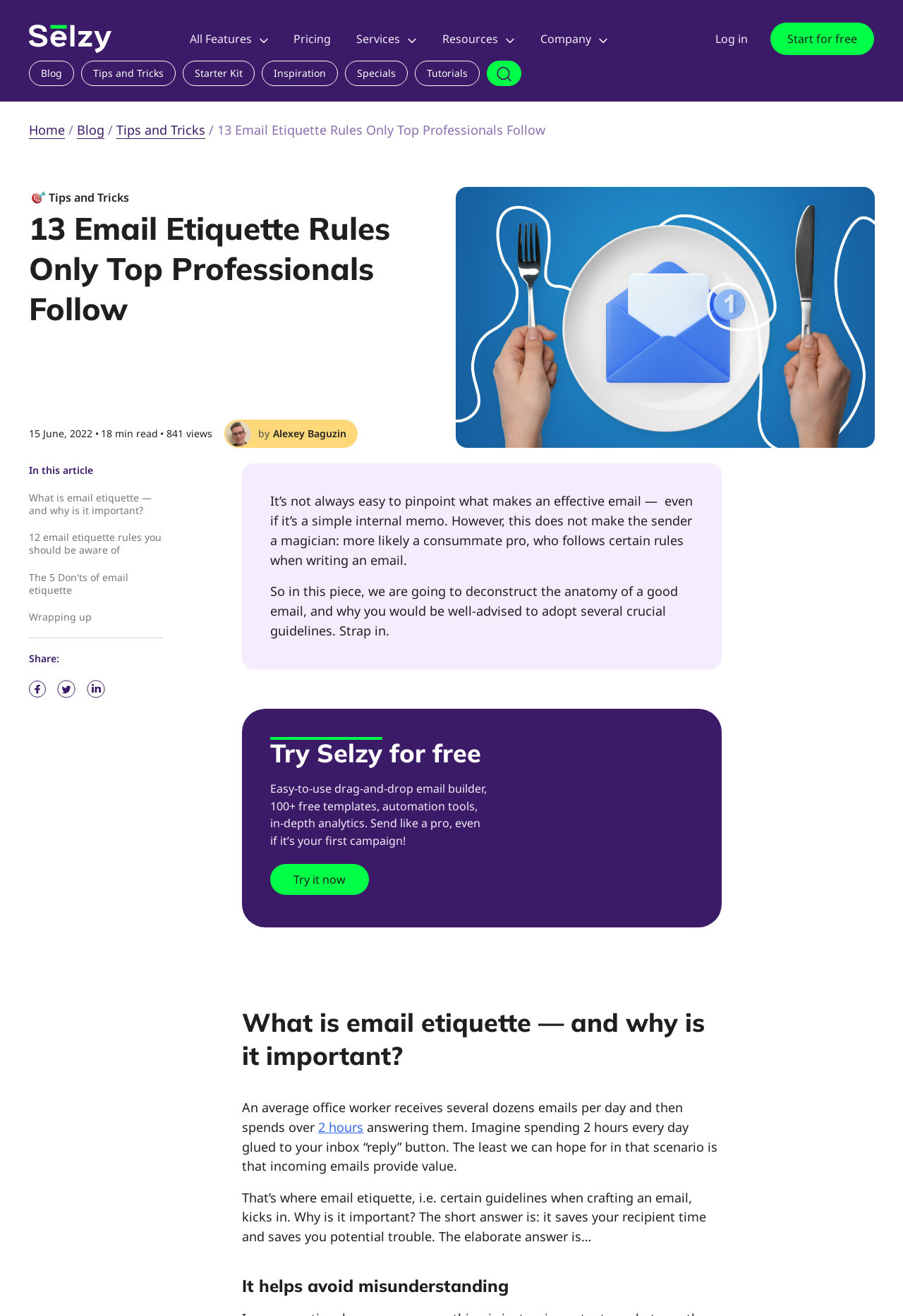Based on the element description Wrapping up, identify the bounding box coordinates for the UI element. The coordinates should be in the format (top-left x, top-left y, bottom-right x, bottom-right y) and within the 0 to 1 range.

[0.032, 0.464, 0.179, 0.474]